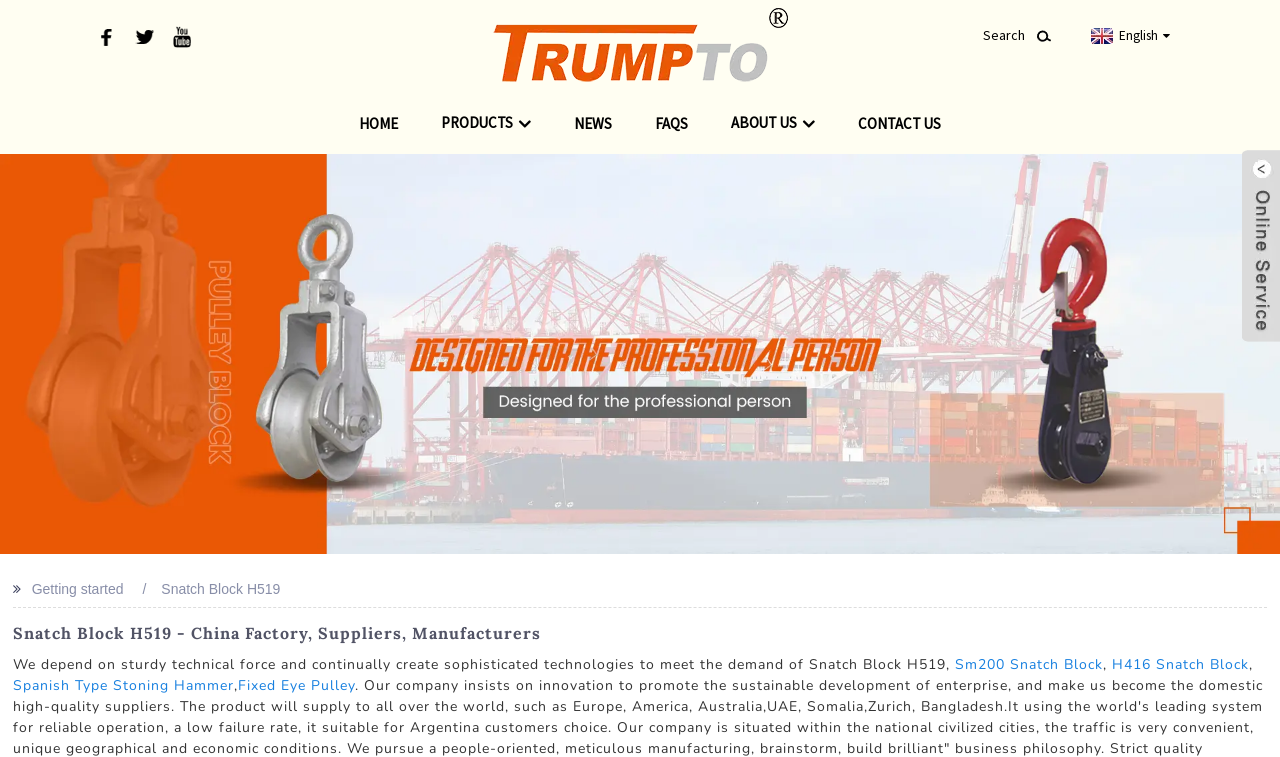Provide the bounding box coordinates of the HTML element described as: "H416 Snatch Block". The bounding box coordinates should be four float numbers between 0 and 1, i.e., [left, top, right, bottom].

[0.869, 0.866, 0.976, 0.891]